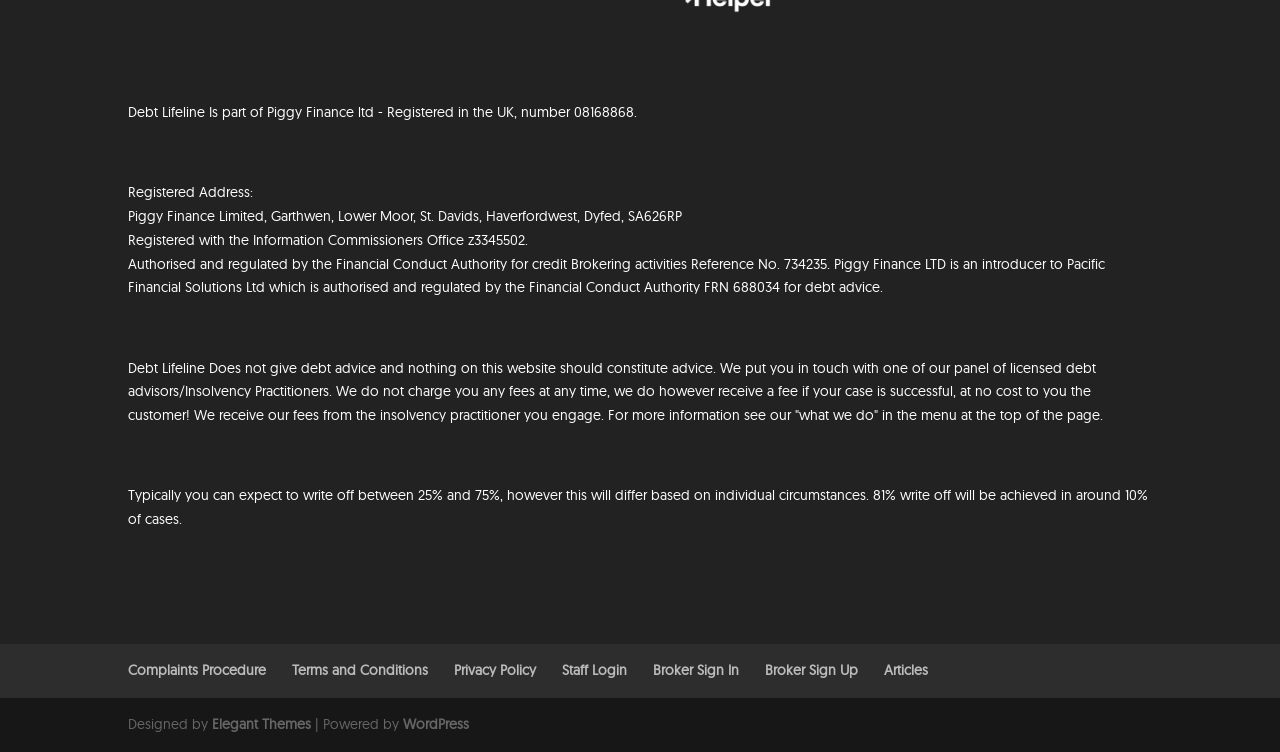Locate the bounding box coordinates of the region to be clicked to comply with the following instruction: "Visit 'Terms and Conditions'". The coordinates must be four float numbers between 0 and 1, in the form [left, top, right, bottom].

[0.228, 0.88, 0.334, 0.904]